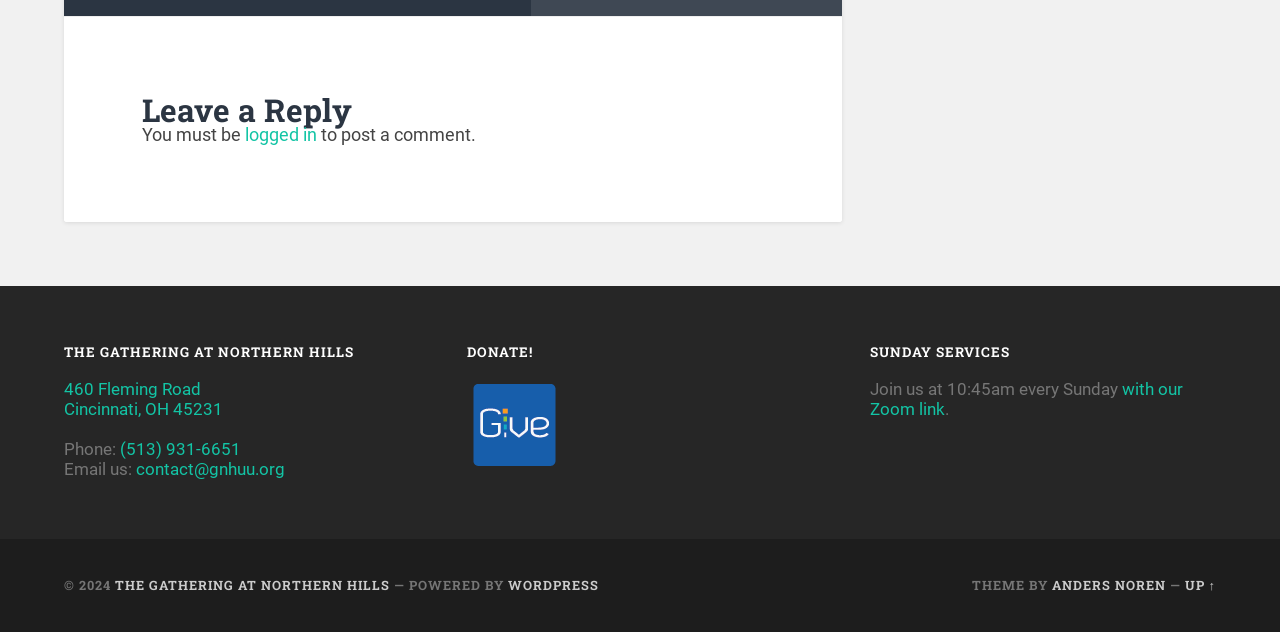Refer to the image and provide an in-depth answer to the question:
What is the phone number of THE GATHERING AT NORTHERN HILLS?

I found the phone number by looking at the link element with the text '(513) 931-6651' which is located below the text 'Phone:'.